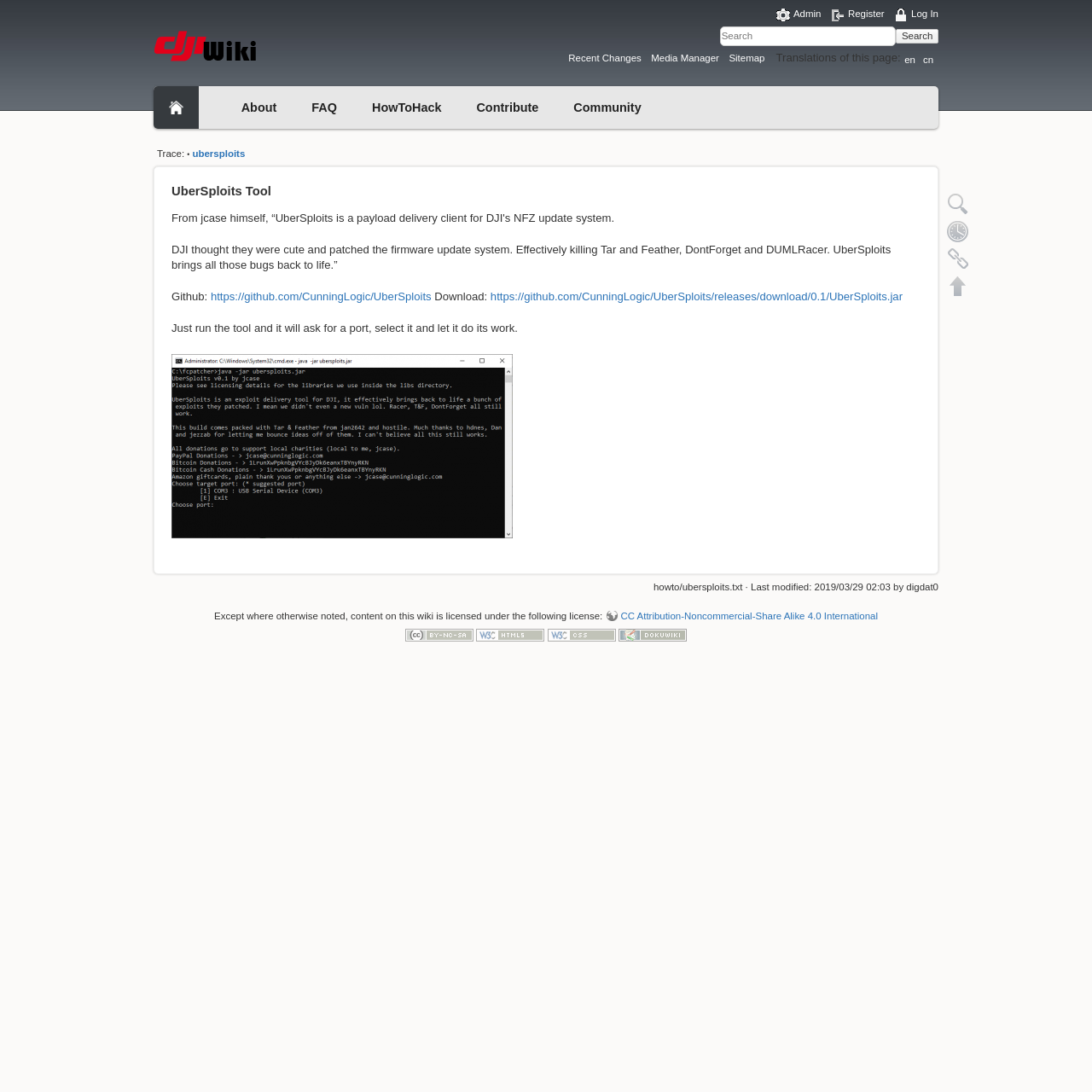Please identify the bounding box coordinates of the element I need to click to follow this instruction: "Log in to the system".

[0.819, 0.007, 0.859, 0.019]